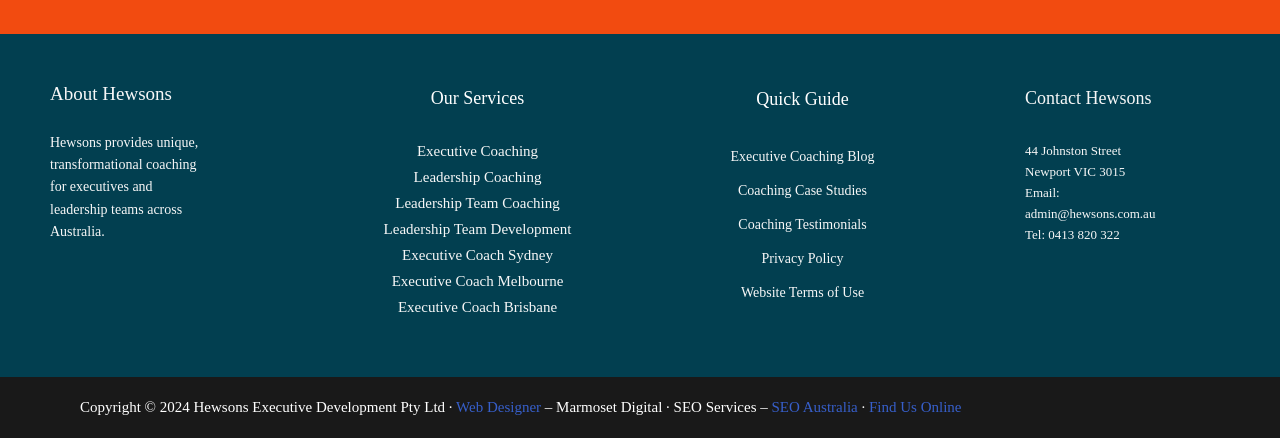Please identify the coordinates of the bounding box that should be clicked to fulfill this instruction: "Find out about SEO Services".

[0.603, 0.91, 0.67, 0.946]